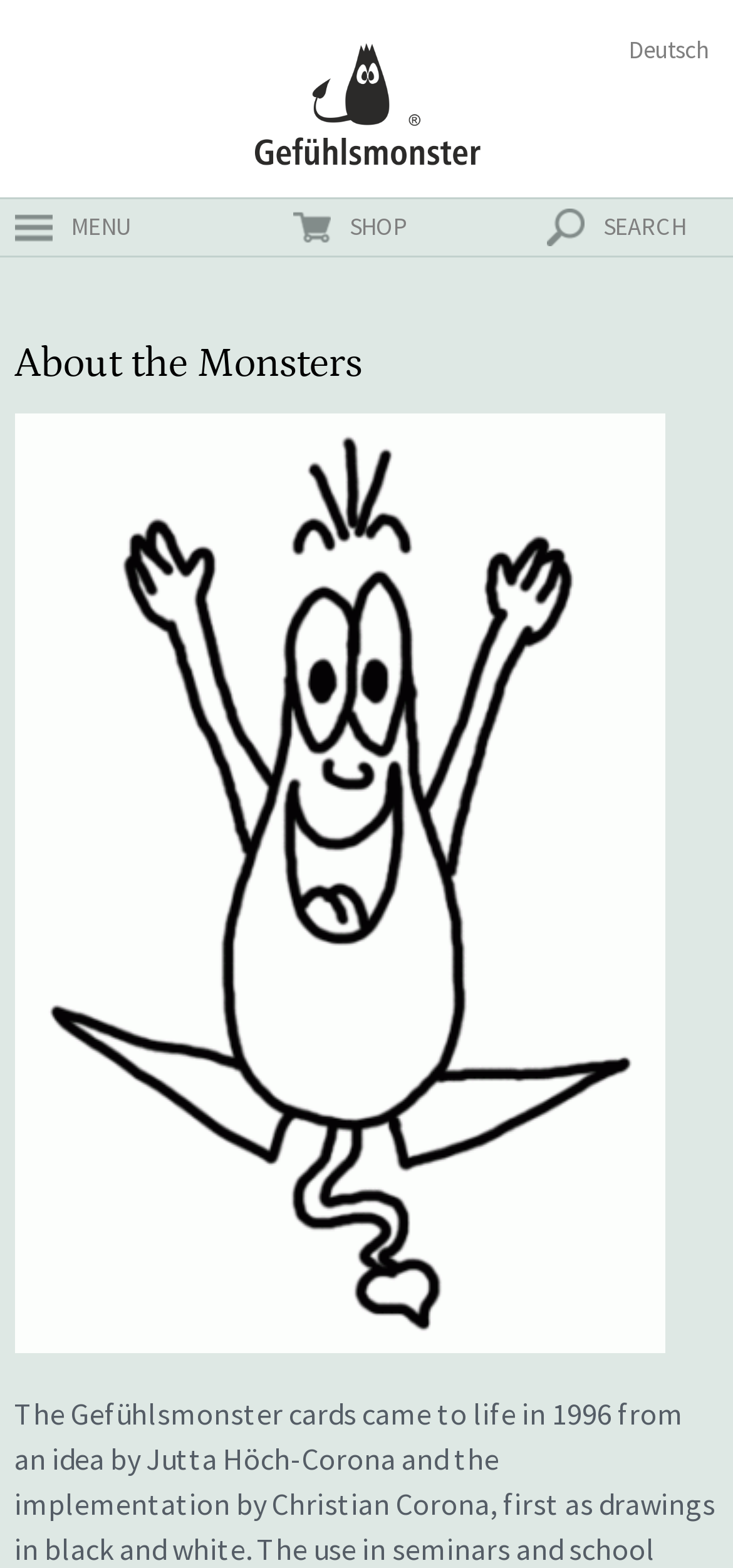Please answer the following query using a single word or phrase: 
How many menu items are visible at the top of the page?

3